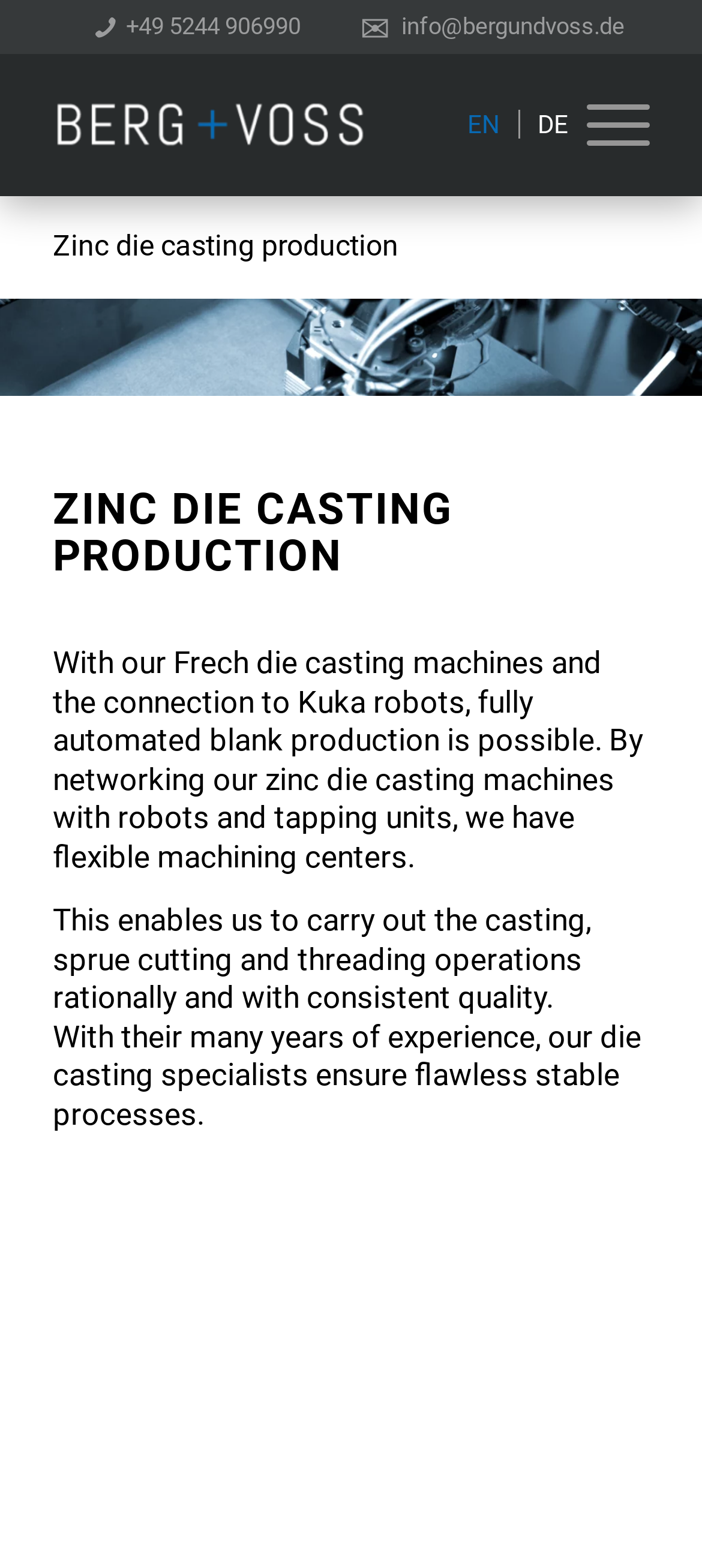Using a single word or phrase, answer the following question: 
What is the language of the webpage?

German